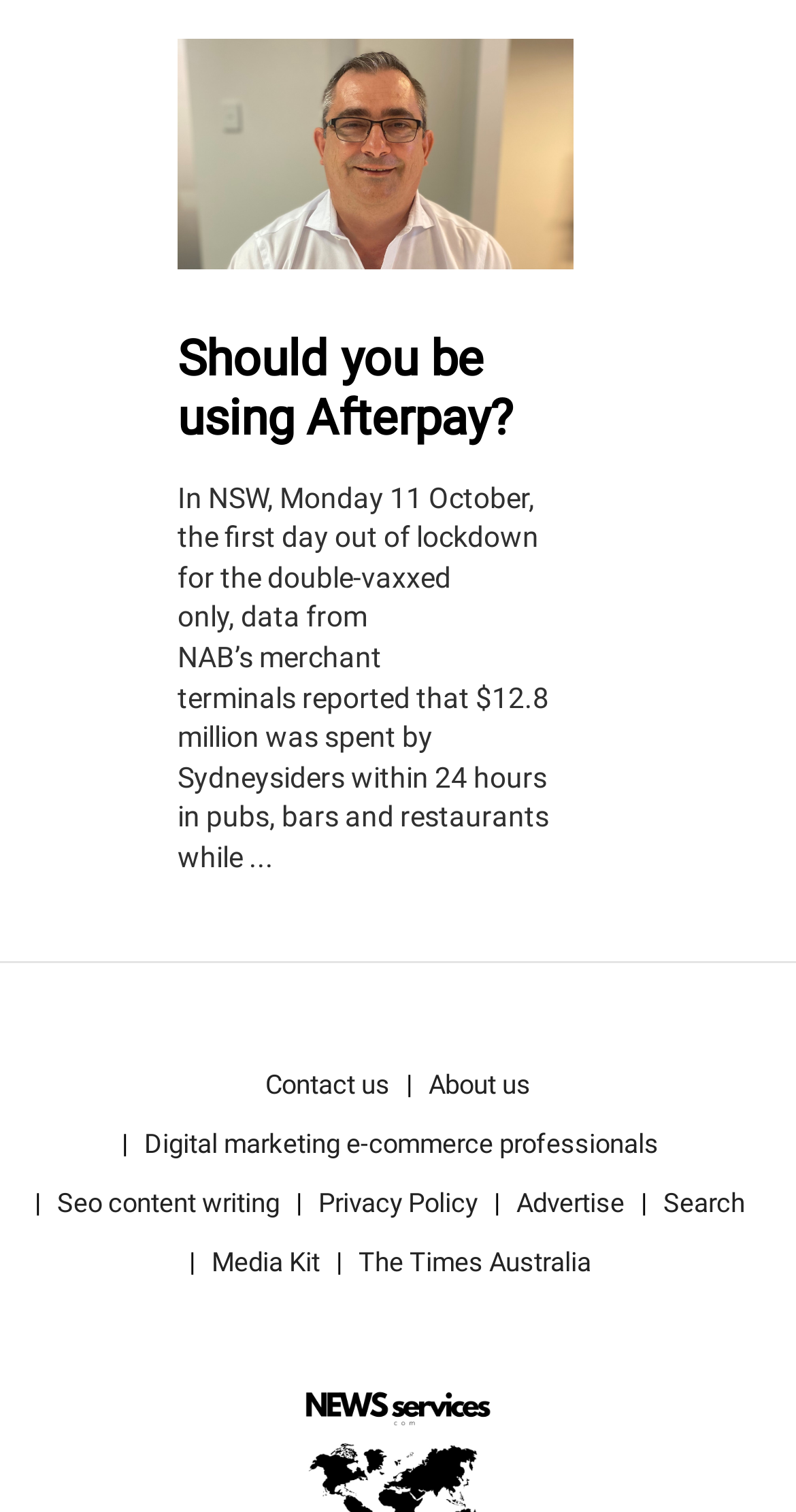Provide a one-word or brief phrase answer to the question:
What is the topic of the article?

Afterpay